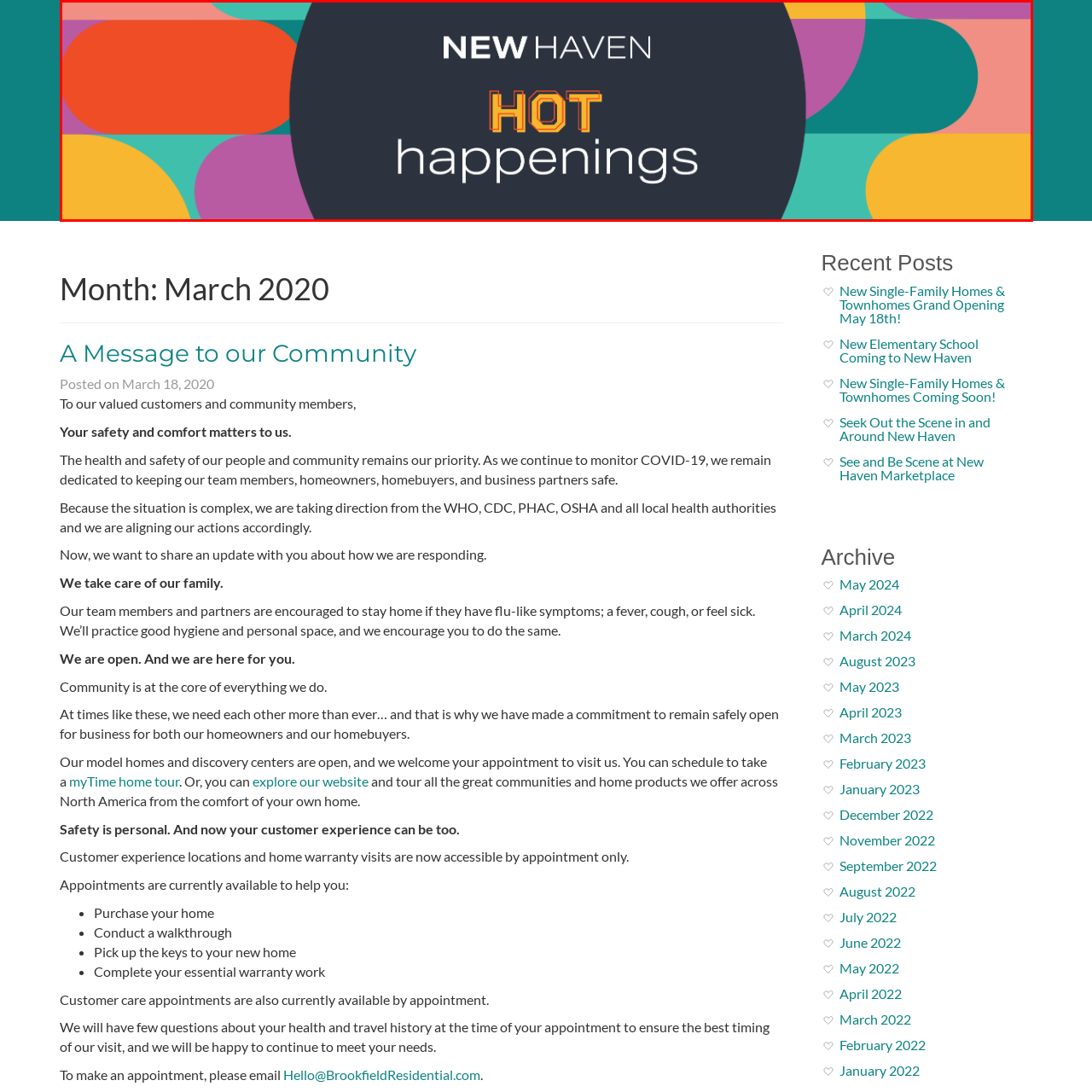What is the tone of the graphic?
Focus on the image highlighted by the red bounding box and deliver a thorough explanation based on what you see.

The combination of bright hues, including red, orange, purple, and teal, creates an inviting and engaging aesthetic, reflecting a lively atmosphere, which sets the tone for users to explore the latest updates and happenings in New Haven.